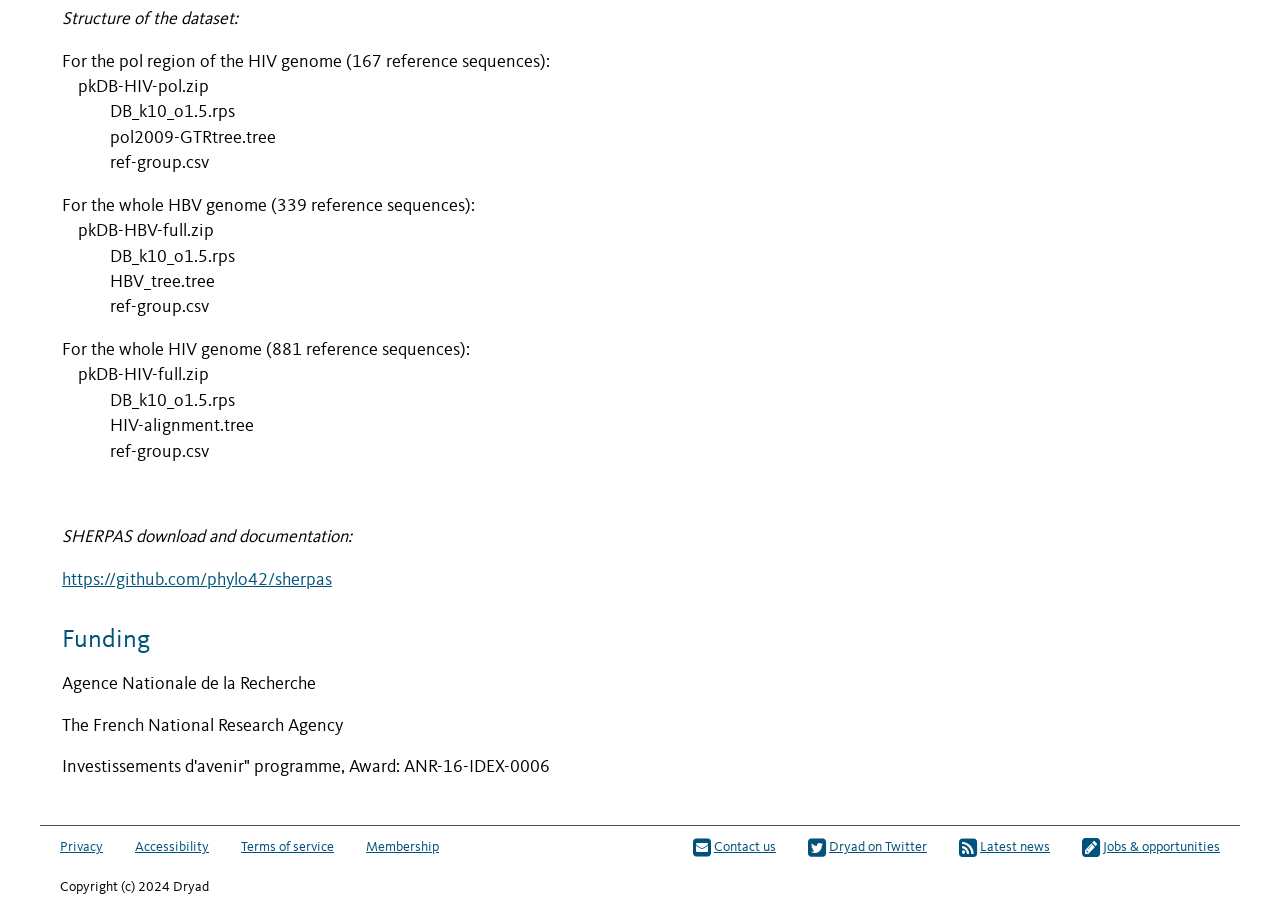Highlight the bounding box coordinates of the element you need to click to perform the following instruction: "download pkDB-HIV-pol.zip."

[0.048, 0.086, 0.163, 0.105]